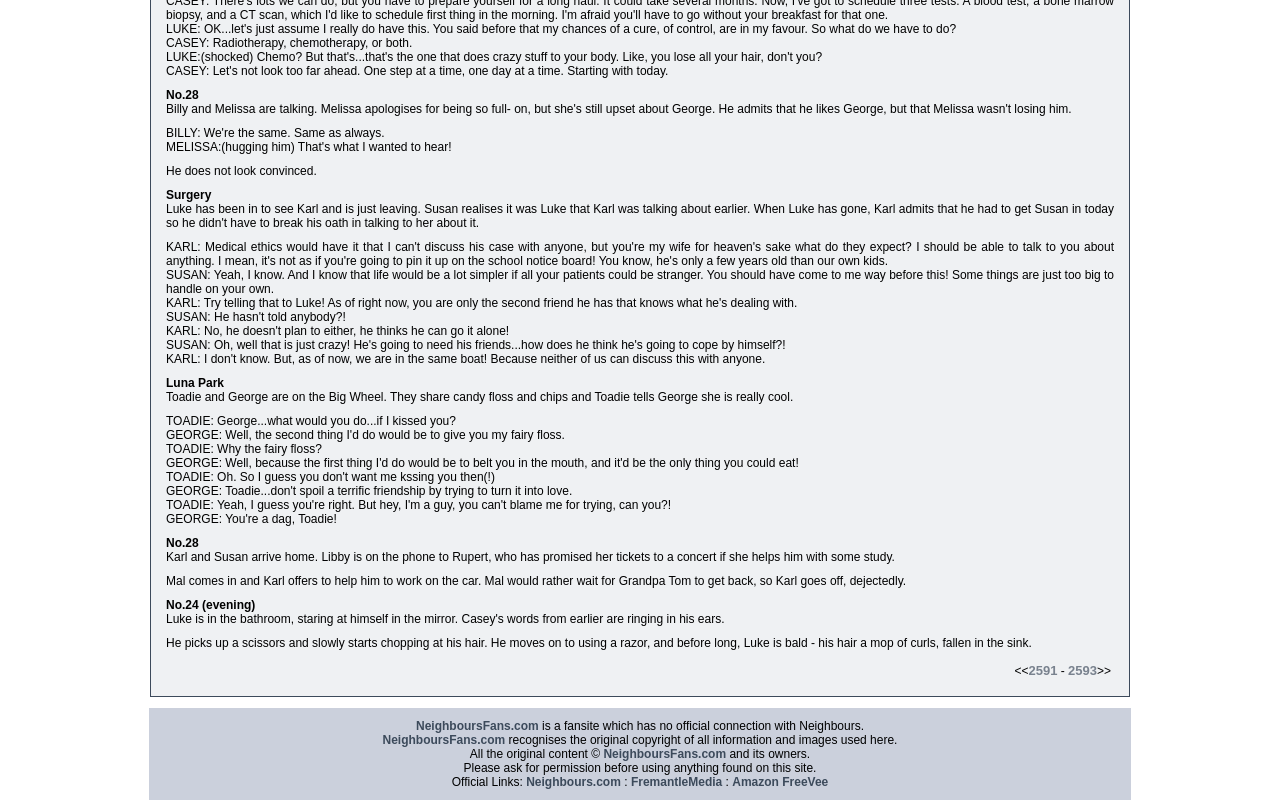Pinpoint the bounding box coordinates of the element that must be clicked to accomplish the following instruction: "Check FremantleMedia". The coordinates should be in the format of four float numbers between 0 and 1, i.e., [left, top, right, bottom].

[0.493, 0.96, 0.564, 0.977]